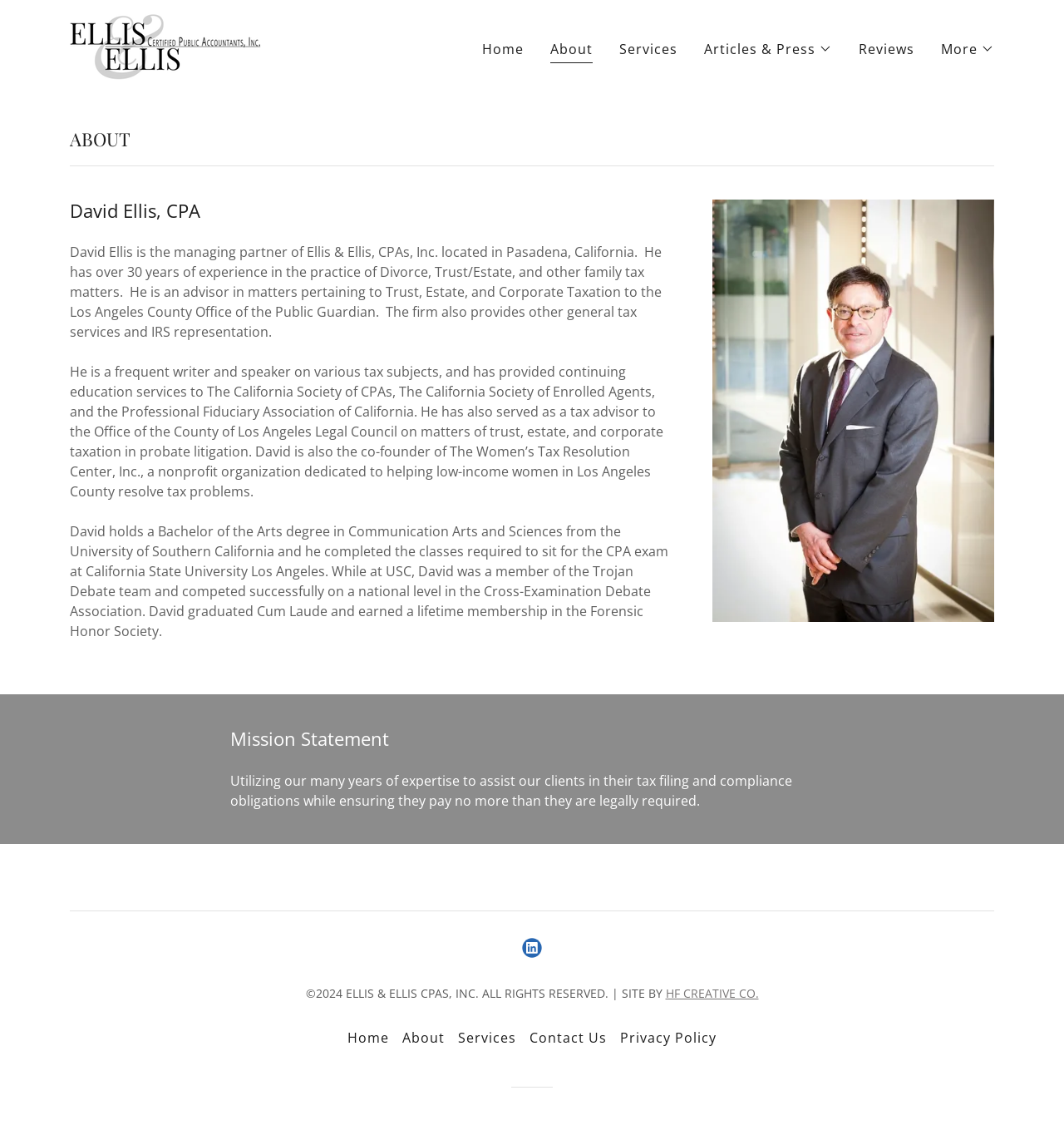Determine the bounding box coordinates of the region I should click to achieve the following instruction: "Click the 'More' button". Ensure the bounding box coordinates are four float numbers between 0 and 1, i.e., [left, top, right, bottom].

[0.884, 0.034, 0.934, 0.052]